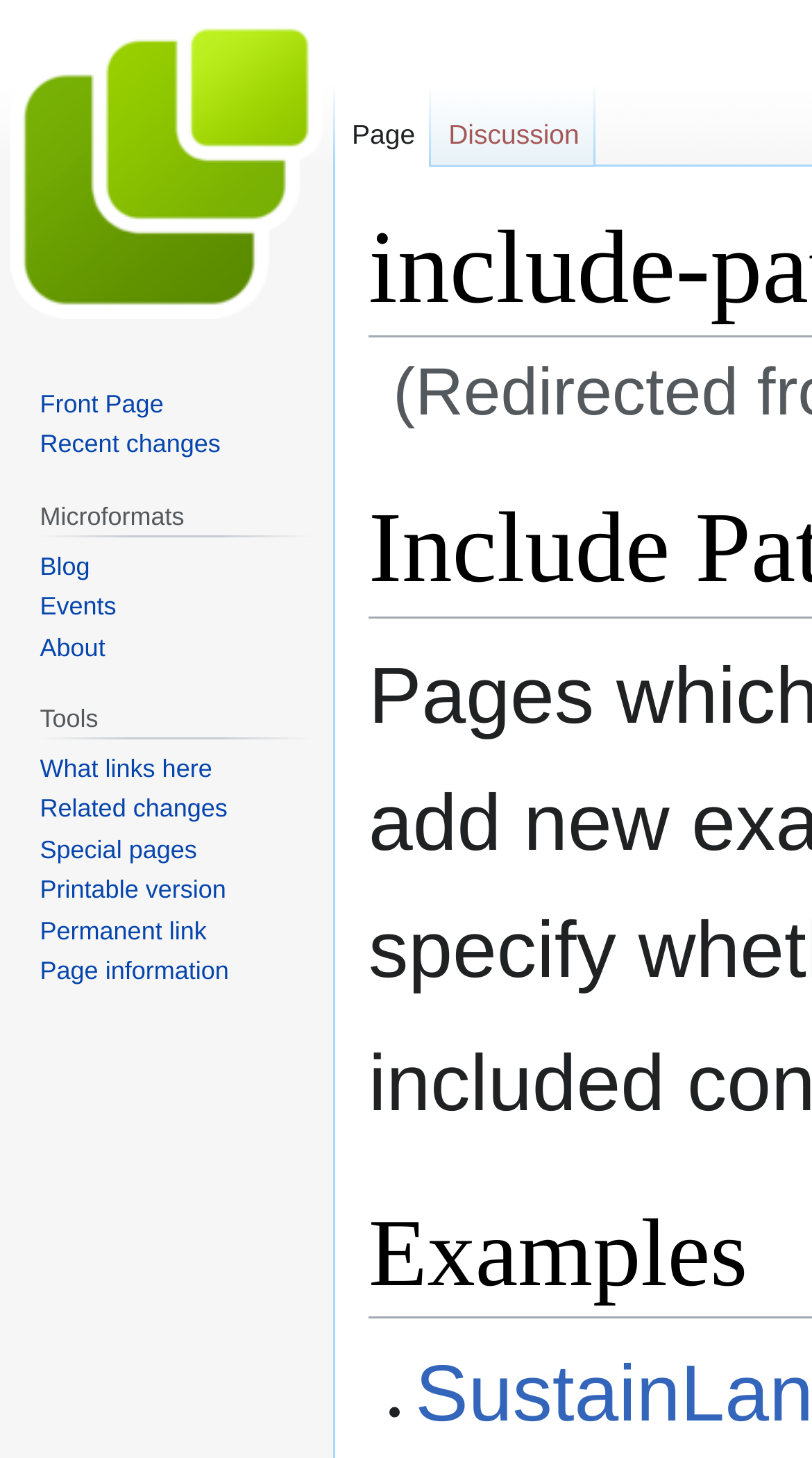Specify the bounding box coordinates of the region I need to click to perform the following instruction: "Check What links here". The coordinates must be four float numbers in the range of 0 to 1, i.e., [left, top, right, bottom].

[0.049, 0.517, 0.261, 0.537]